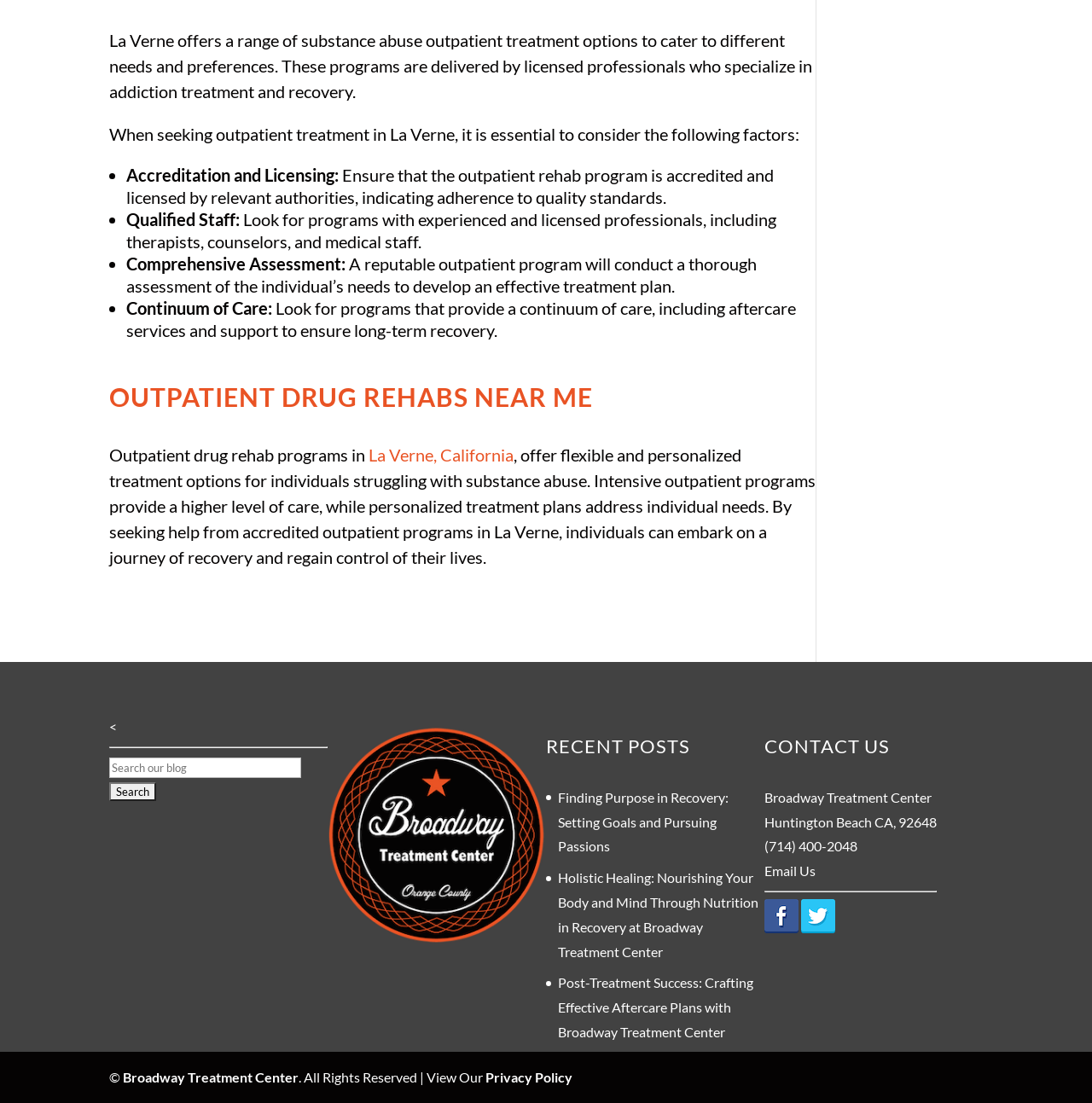Please identify the bounding box coordinates of the element that needs to be clicked to execute the following command: "Visit our Facebook page". Provide the bounding box using four float numbers between 0 and 1, formatted as [left, top, right, bottom].

[0.7, 0.815, 0.731, 0.846]